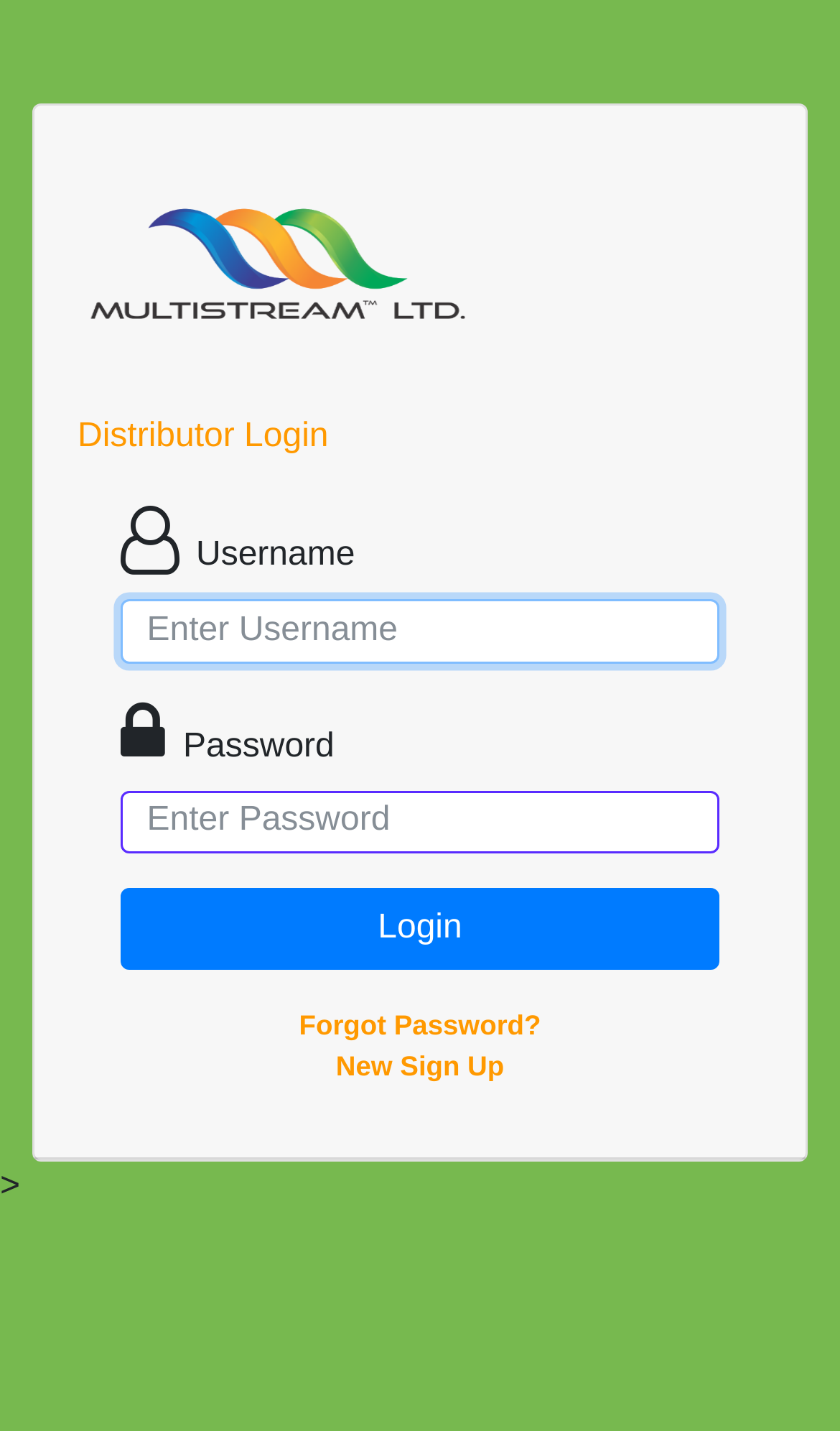Please provide a short answer using a single word or phrase for the question:
How many input fields are present on this webpage?

2